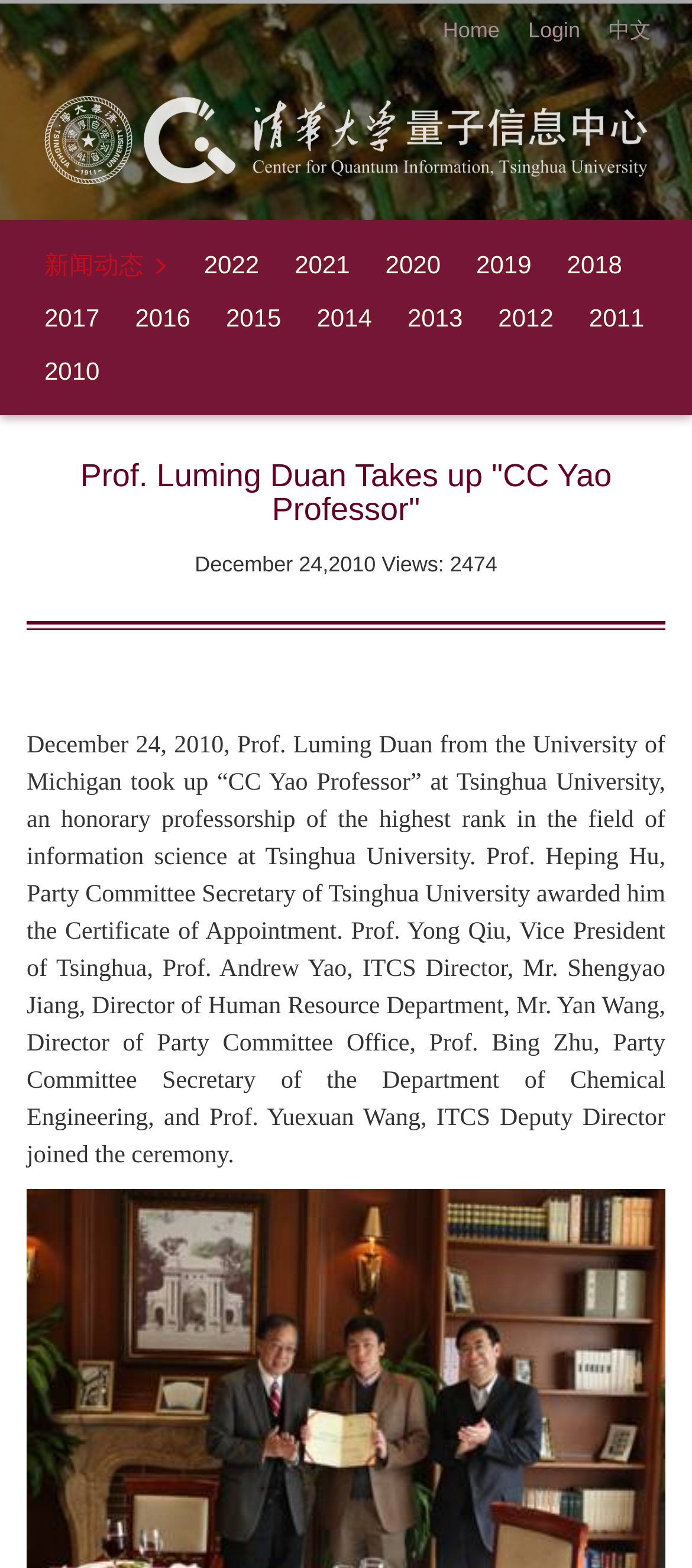Find the bounding box coordinates for the area that should be clicked to accomplish the instruction: "view news in 2010".

[0.038, 0.219, 0.17, 0.253]